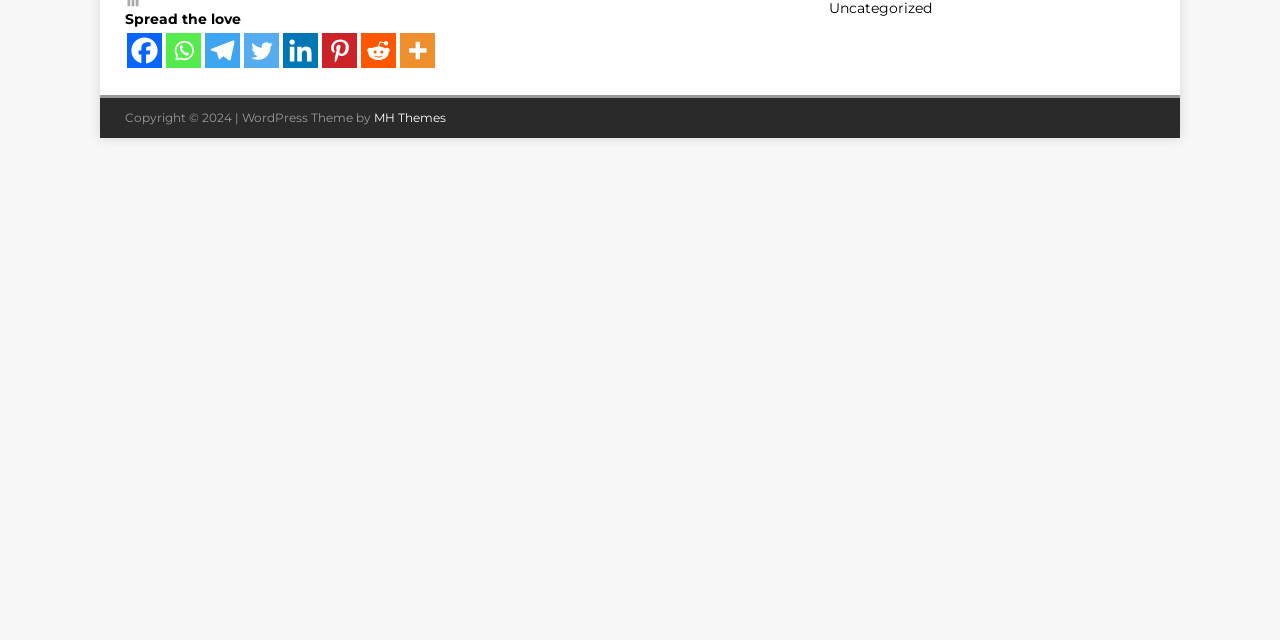Using the webpage screenshot, locate the HTML element that fits the following description and provide its bounding box: "title="More"".

[0.312, 0.052, 0.34, 0.107]